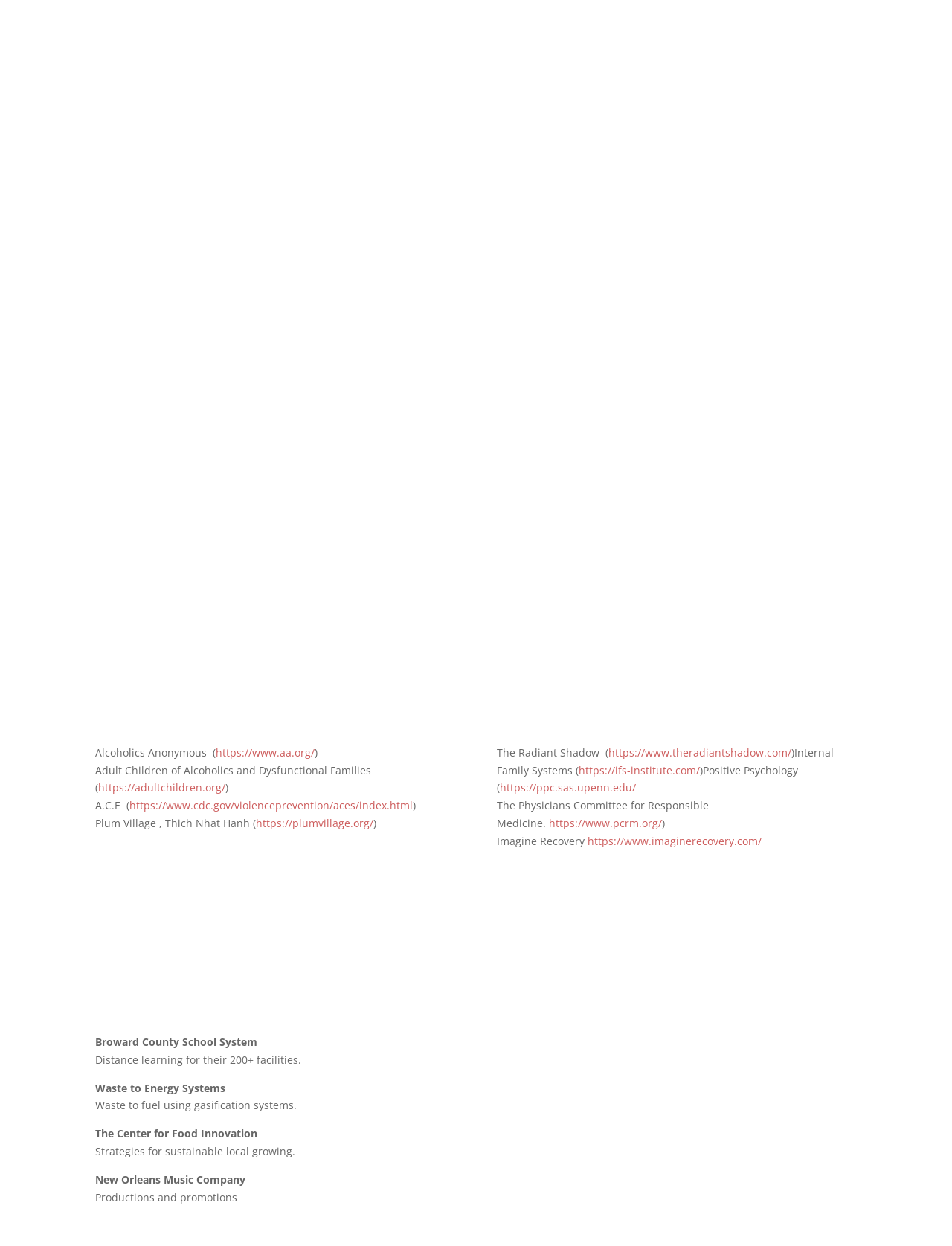Could you find the bounding box coordinates of the clickable area to complete this instruction: "Check the link to New Orleans Music Company"?

[0.1, 0.941, 0.258, 0.952]